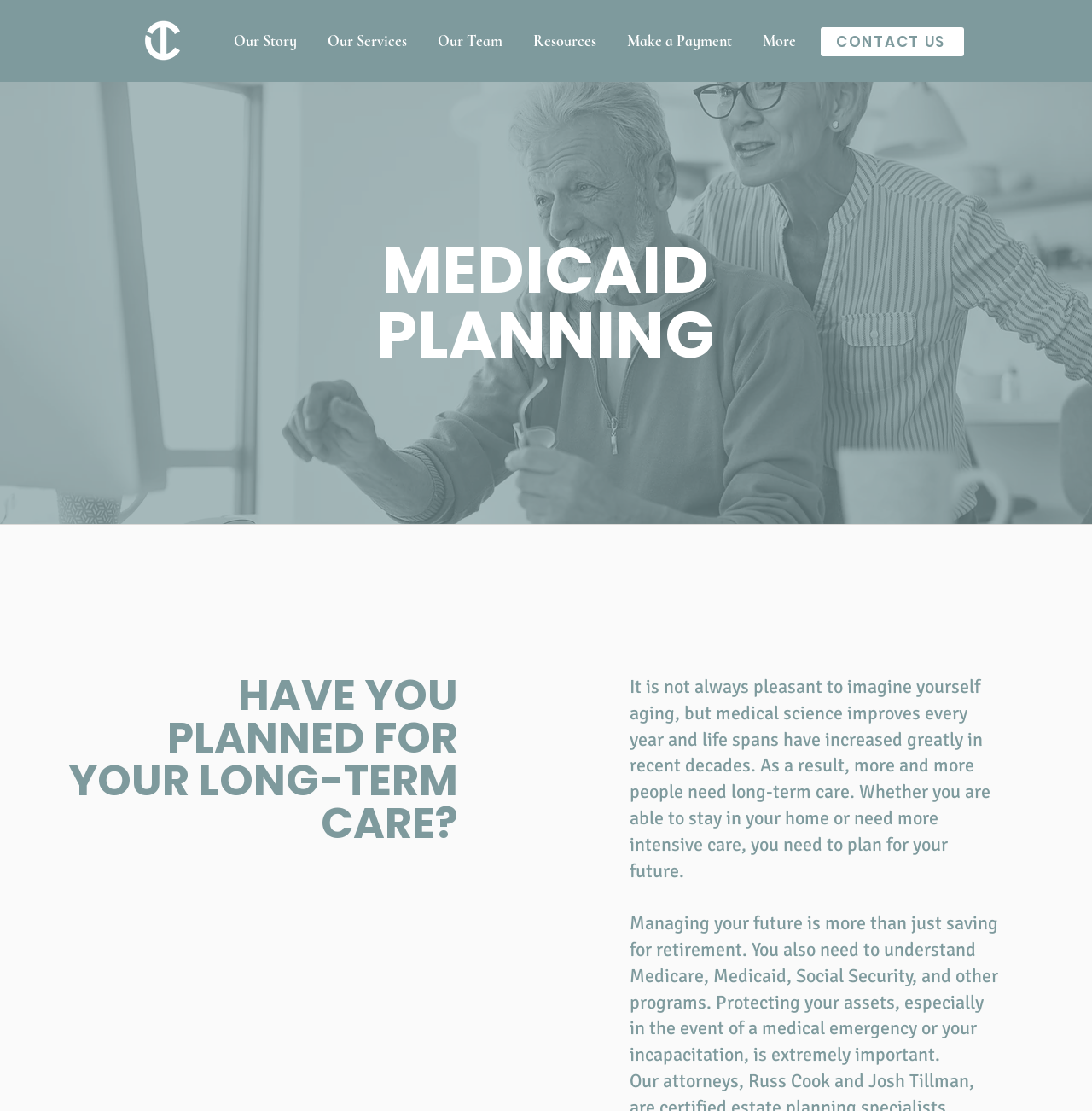What is the main topic of this webpage?
Based on the screenshot, give a detailed explanation to answer the question.

Based on the webpage's content, especially the heading 'MEDICAID PLANNING' and the text 'Managing your future is more than just saving for retirement. You also need to understand Medicare, Medicaid, Social Security, and other programs.', it is clear that the main topic of this webpage is Medicaid Planning.